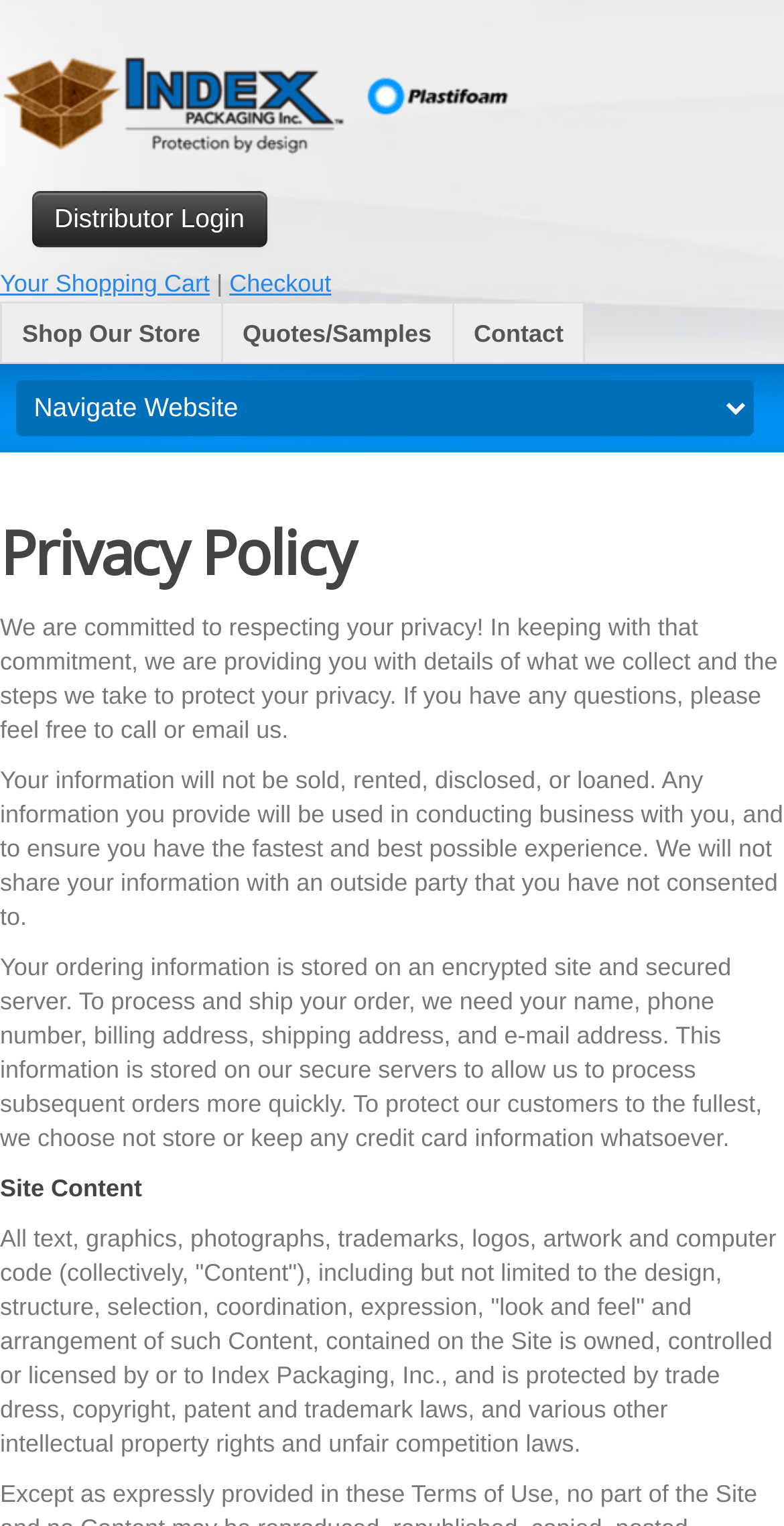Please provide the bounding box coordinates in the format (top-left x, top-left y, bottom-right x, bottom-right y). Remember, all values are floating point numbers between 0 and 1. What is the bounding box coordinate of the region described as: Quotes/Samples

[0.281, 0.198, 0.579, 0.239]